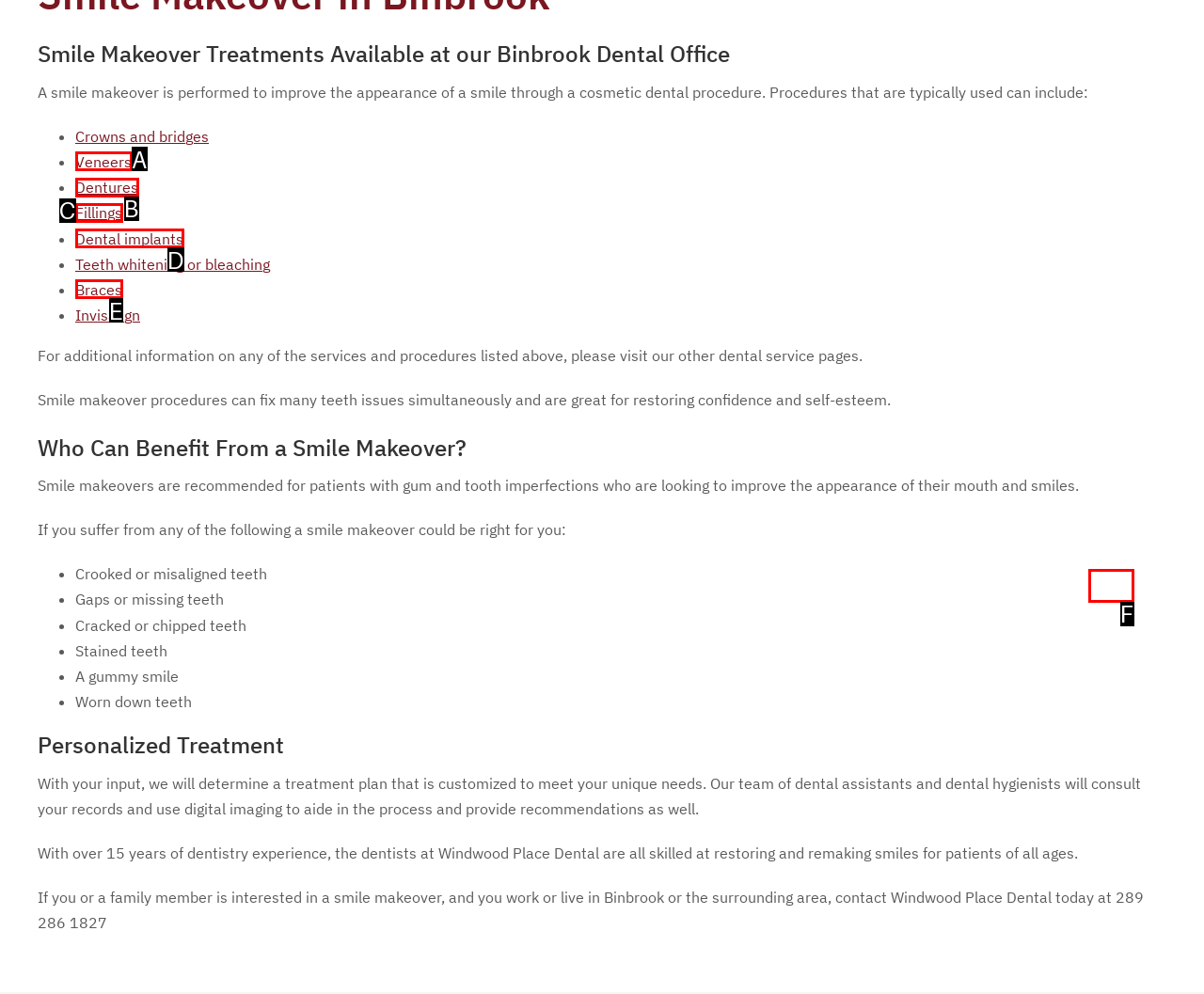Select the appropriate option that fits: Dental implants
Reply with the letter of the correct choice.

D